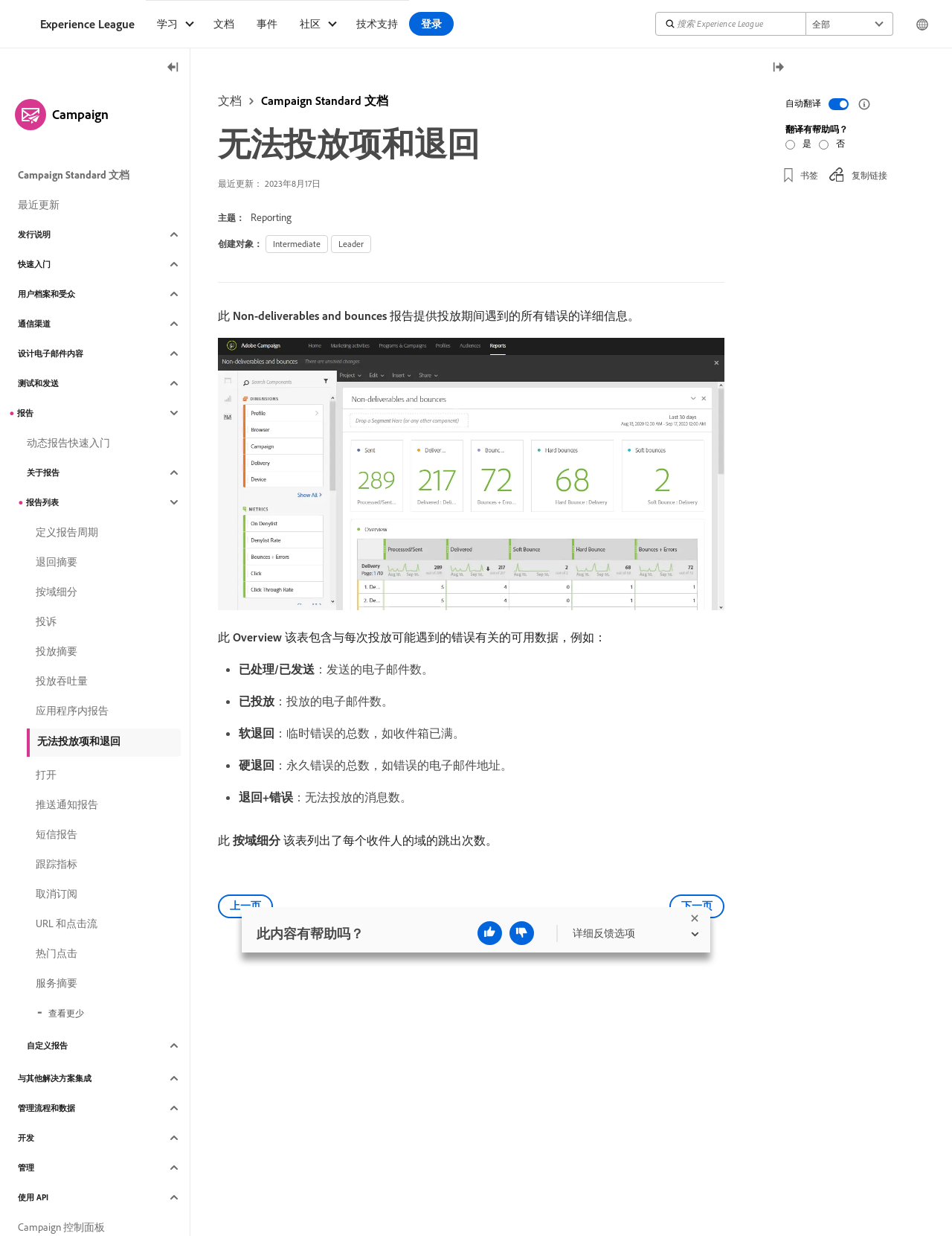Identify the bounding box coordinates for the UI element described by the following text: "使用 API". Provide the coordinates as four float numbers between 0 and 1, in the format [left, top, right, bottom].

[0.009, 0.959, 0.19, 0.978]